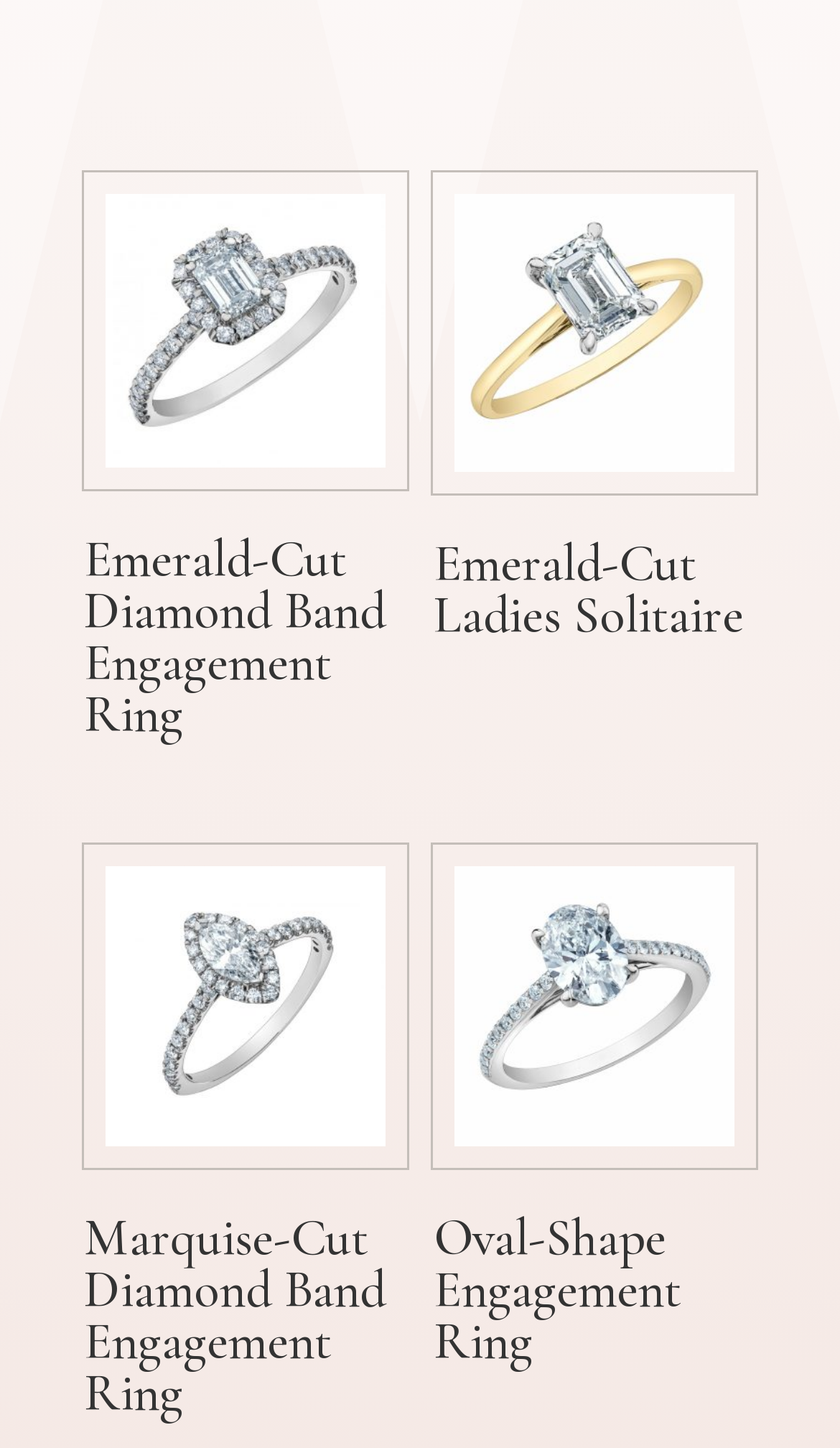Please provide the bounding box coordinates in the format (top-left x, top-left y, bottom-right x, bottom-right y). Remember, all values are floating point numbers between 0 and 1. What is the bounding box coordinate of the region described as: 500PX

None